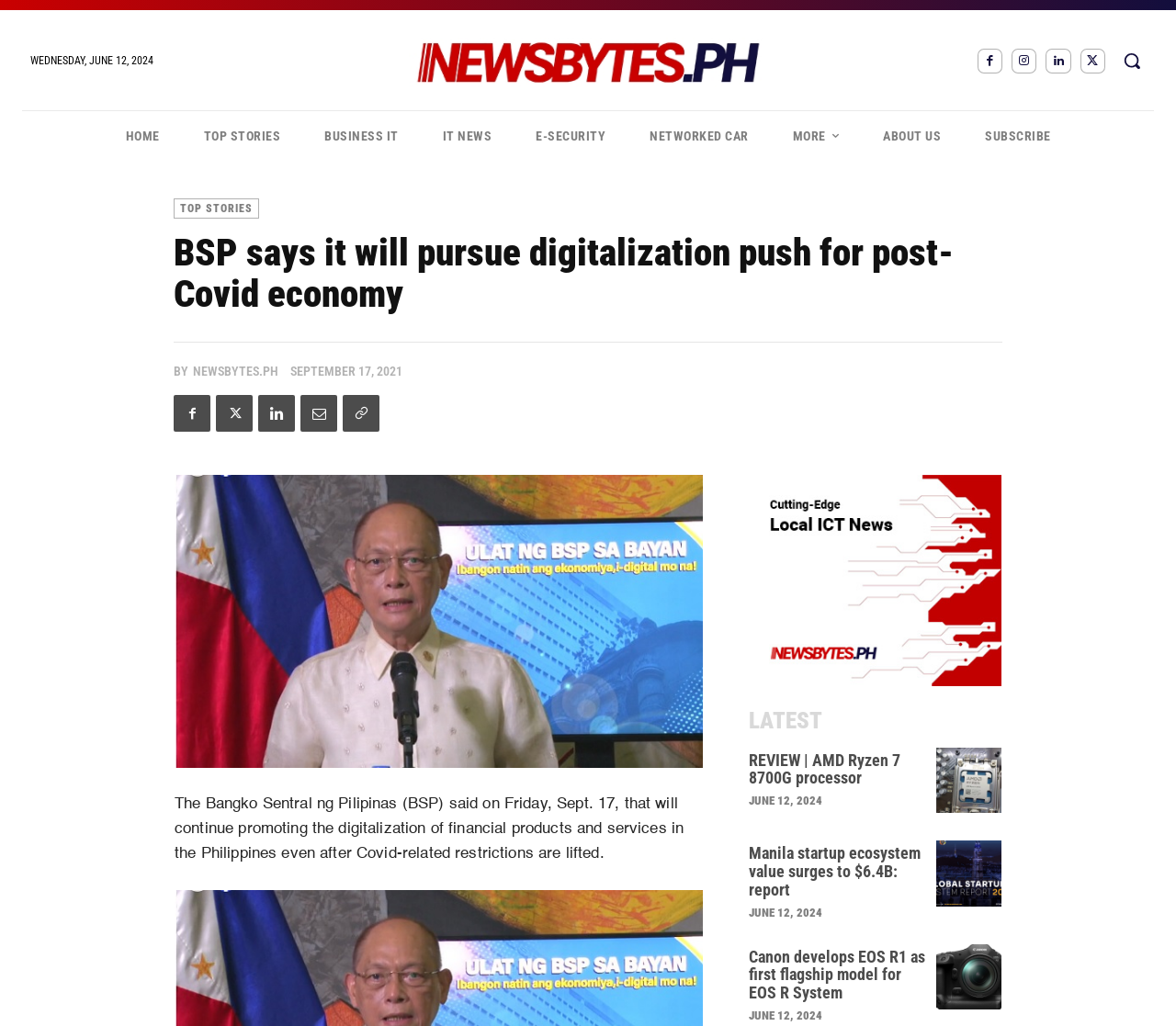Please provide the bounding box coordinates for the element that needs to be clicked to perform the instruction: "View the 'LATEST' news". The coordinates must consist of four float numbers between 0 and 1, formatted as [left, top, right, bottom].

[0.637, 0.688, 0.852, 0.719]